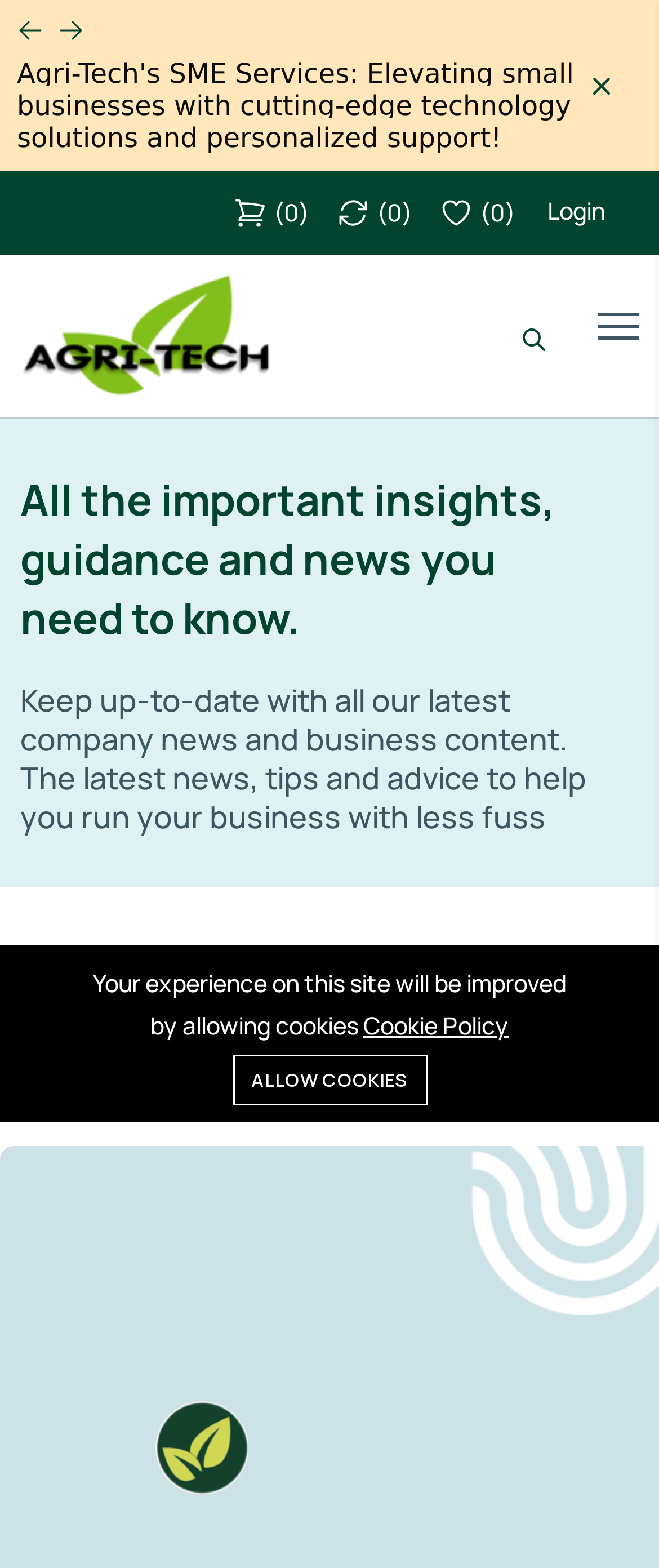Locate the bounding box coordinates of the clickable region to complete the following instruction: "Click the Next button."

[0.026, 0.011, 0.067, 0.028]